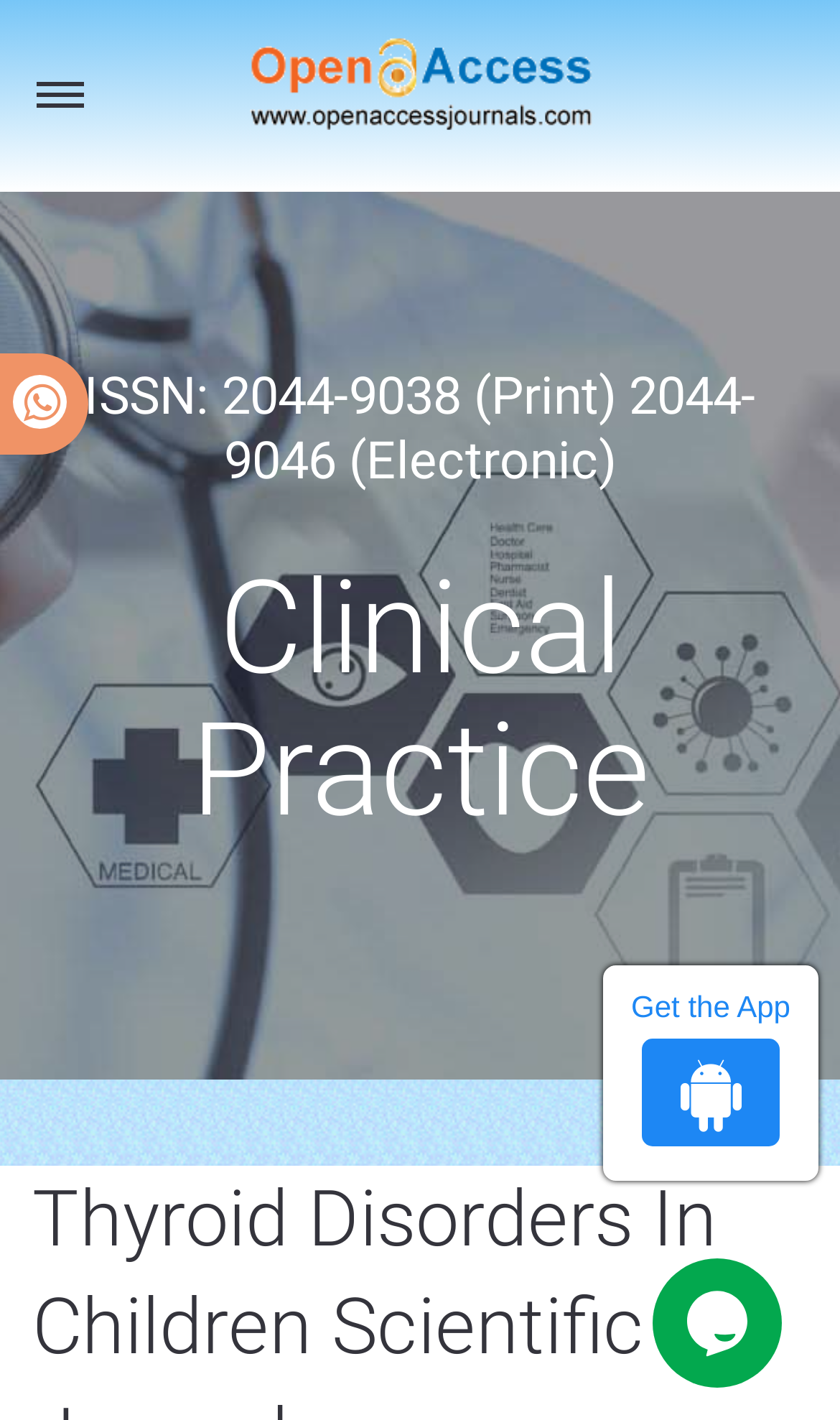What is the relationship between the 'Open Access Journals' link and the image?
Kindly answer the question with as much detail as you can.

The 'Open Access Journals' link and the image have similar bounding box coordinates, suggesting that the image is a logo or icon associated with the link. The image's description is also the same as the link's text, further supporting this conclusion.